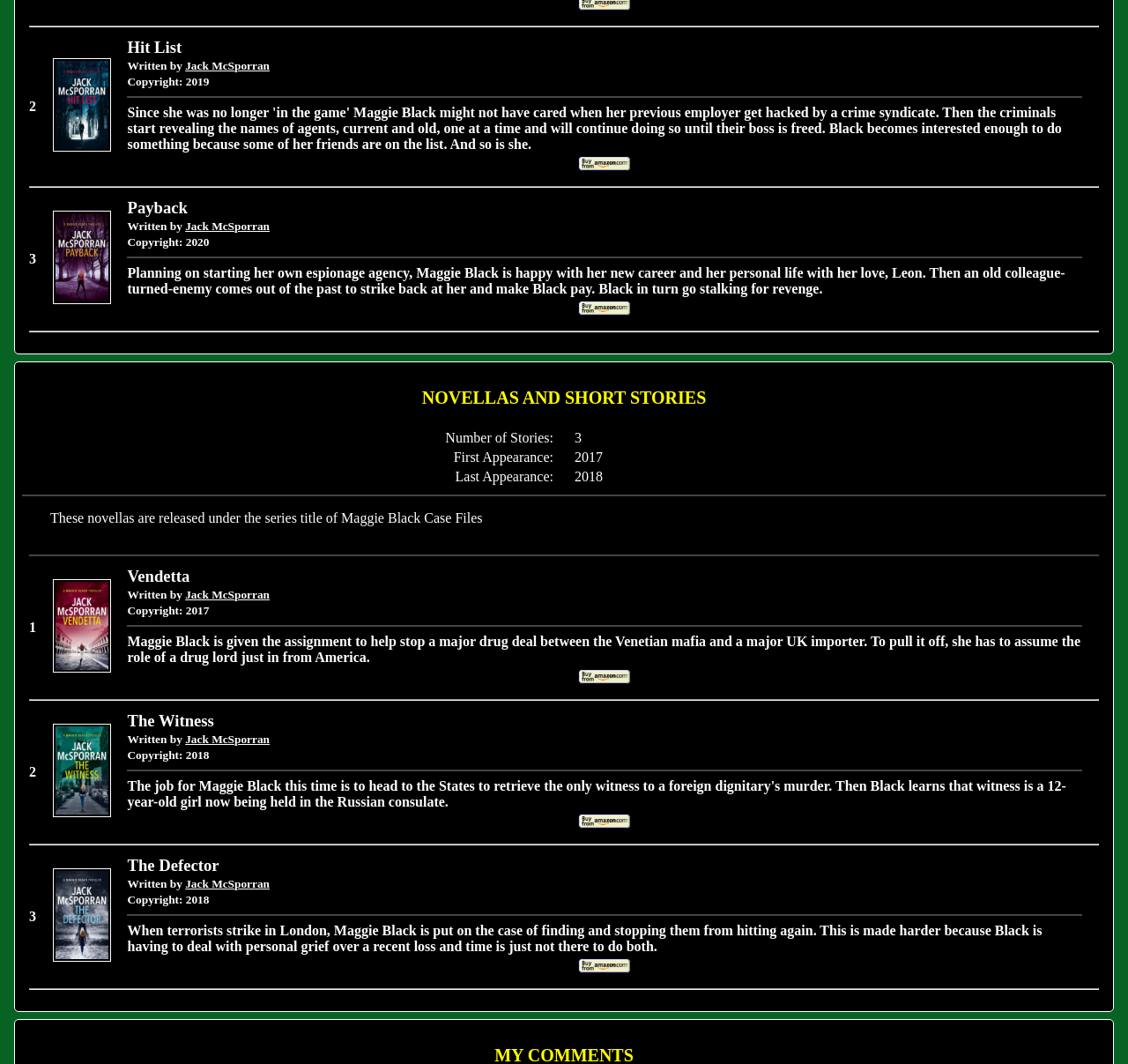Determine the bounding box coordinates of the element that should be clicked to execute the following command: "Click on 'Payback'".

[0.047, 0.274, 0.098, 0.288]